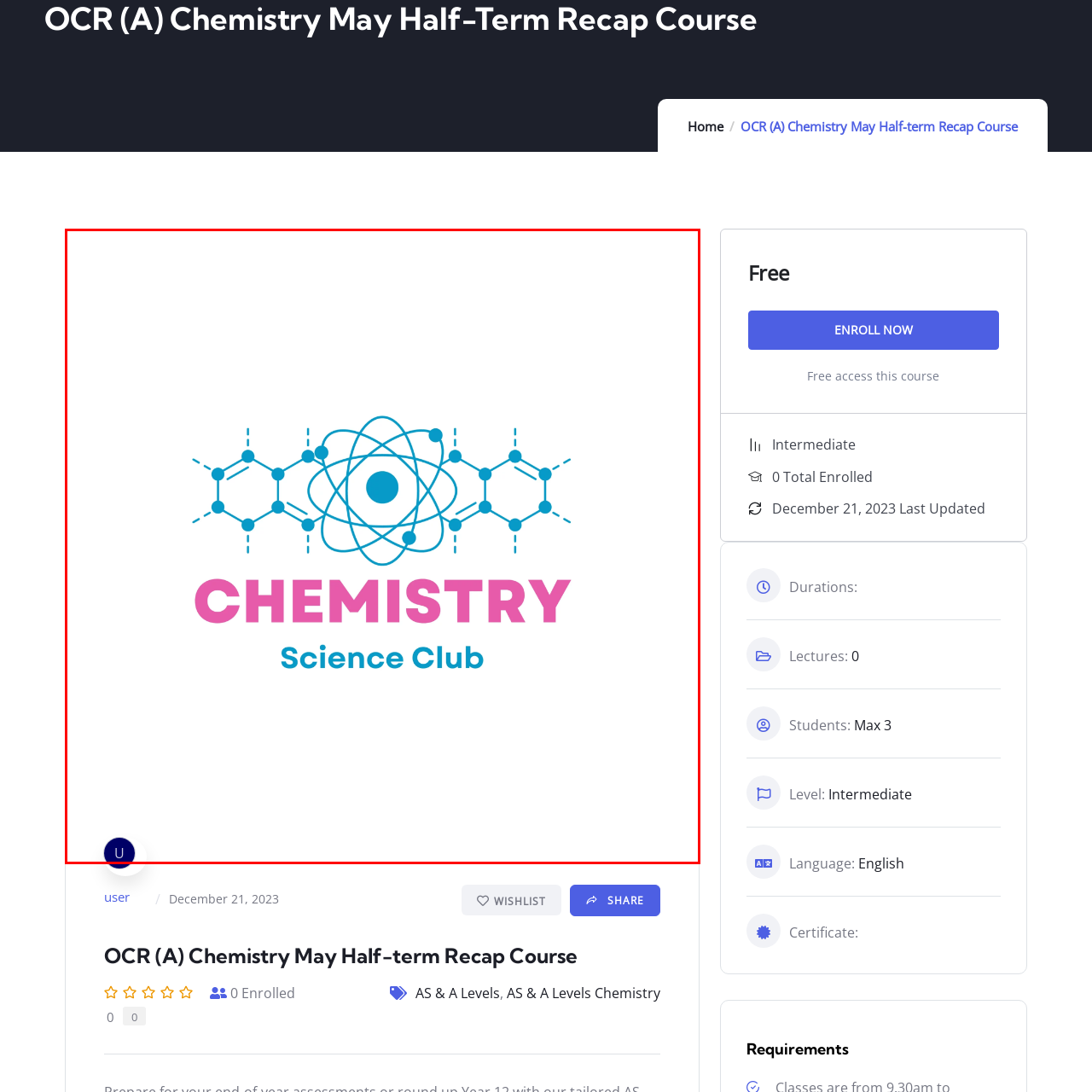Explain in detail what is happening in the image that is surrounded by the red box.

The image features a vibrant and engaging logo for the "Chemistry Science Club." The design prominently displays the word "CHEMISTRY" in bold, eye-catching pink letters, conveying a sense of enthusiasm and energy. Above this text, an intricate blue atomic structure symbolizes the essence of chemistry, with a central black atom surrounded by orbiting electrons and interconnected molecular chains, representing the scientific foundation of the club. Below "CHEMISTRY," the phrase "Science Club" is displayed in a clean, modern blue font, emphasizing the inclusive and educational nature of the group. The overall aesthetic combines both fun and scholarly elements, ideal for attracting students interested in the subject.